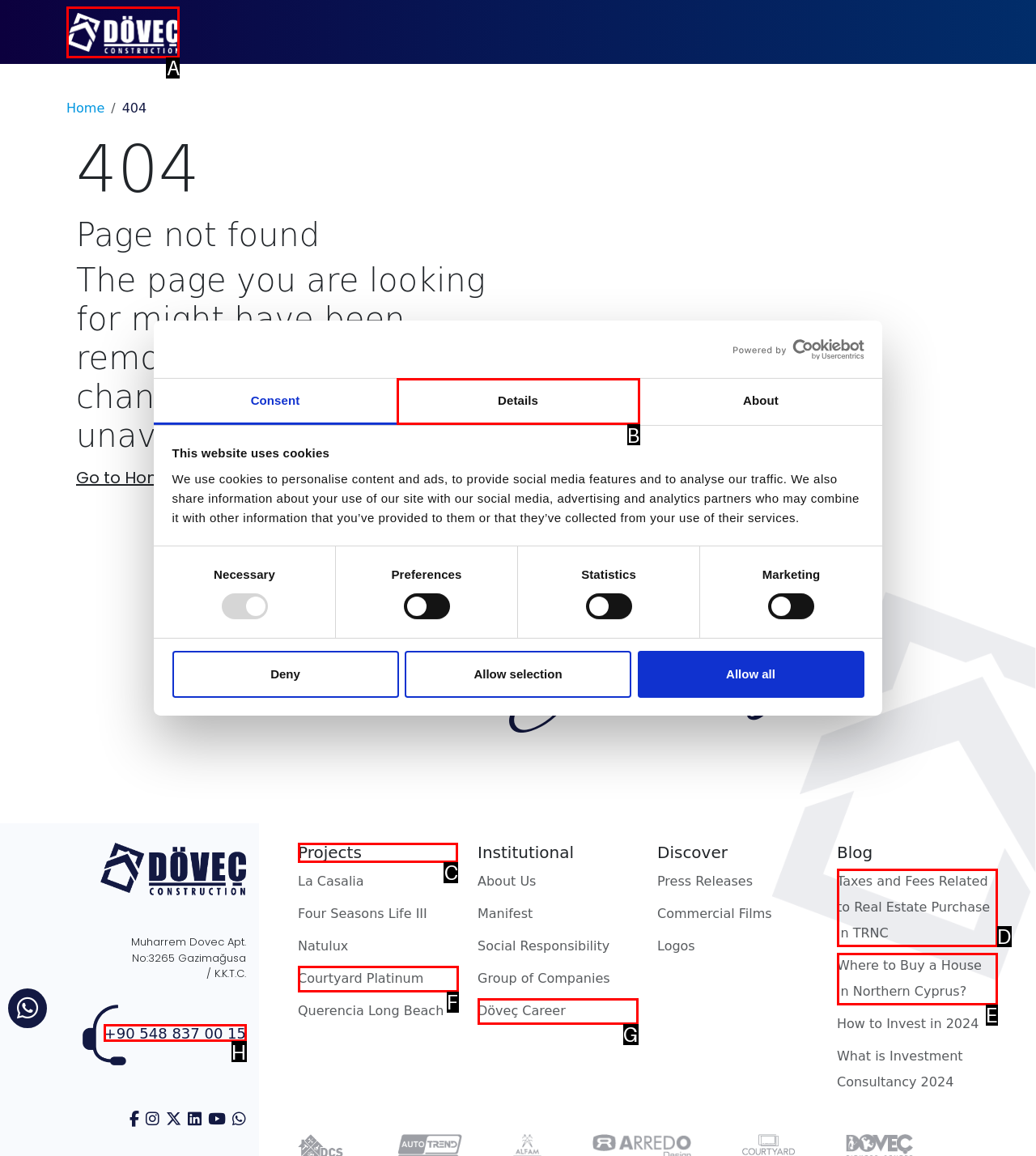Tell me which letter corresponds to the UI element that should be clicked to fulfill this instruction: View the 'Projects' section
Answer using the letter of the chosen option directly.

C